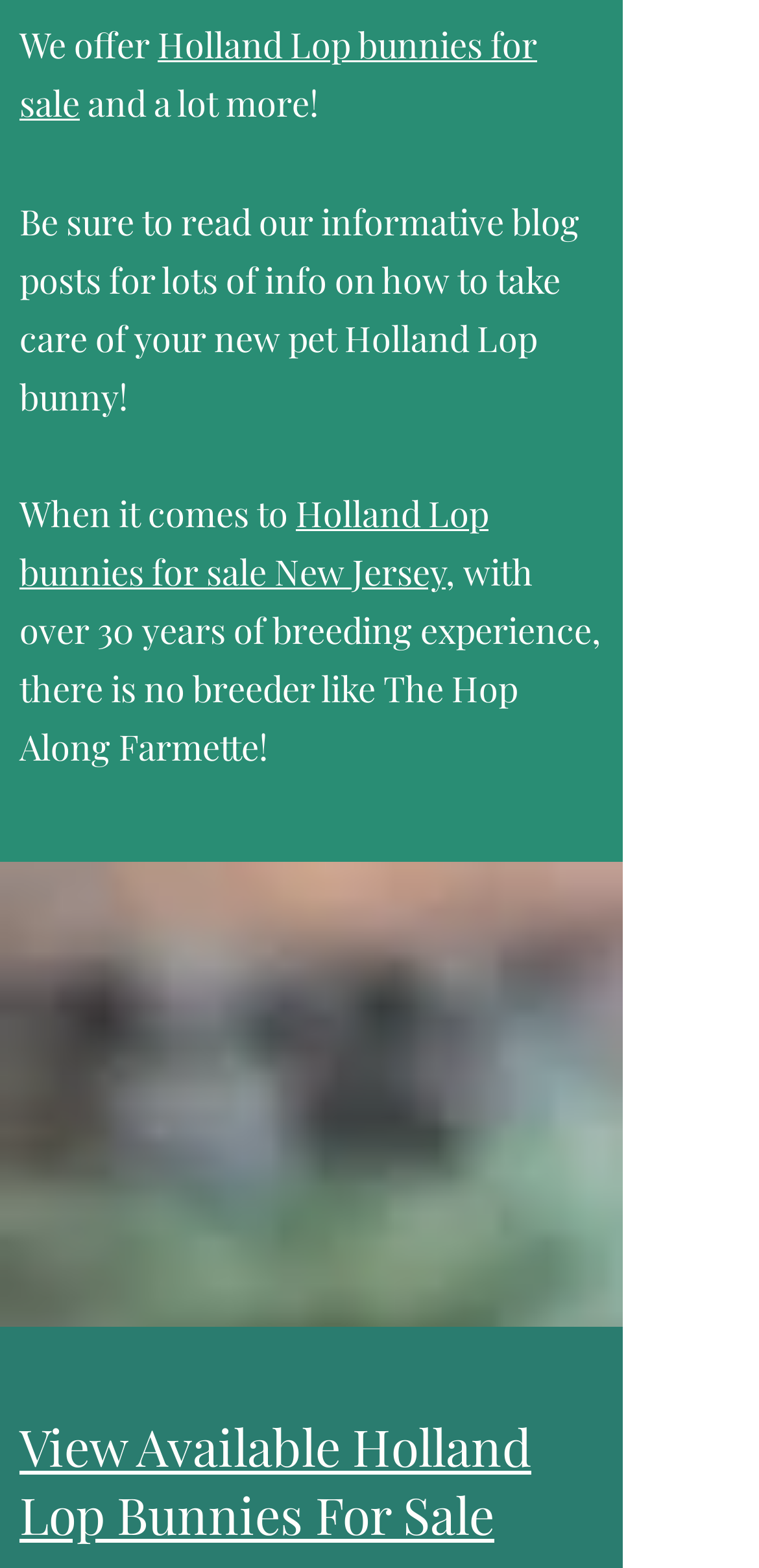Consider the image and give a detailed and elaborate answer to the question: 
How many years of breeding experience does the breeder have?

The webpage states 'with over 30 years of breeding experience, there is no breeder like The Hop Along Farmette!' in the heading, indicating that the breeder has more than 30 years of experience.